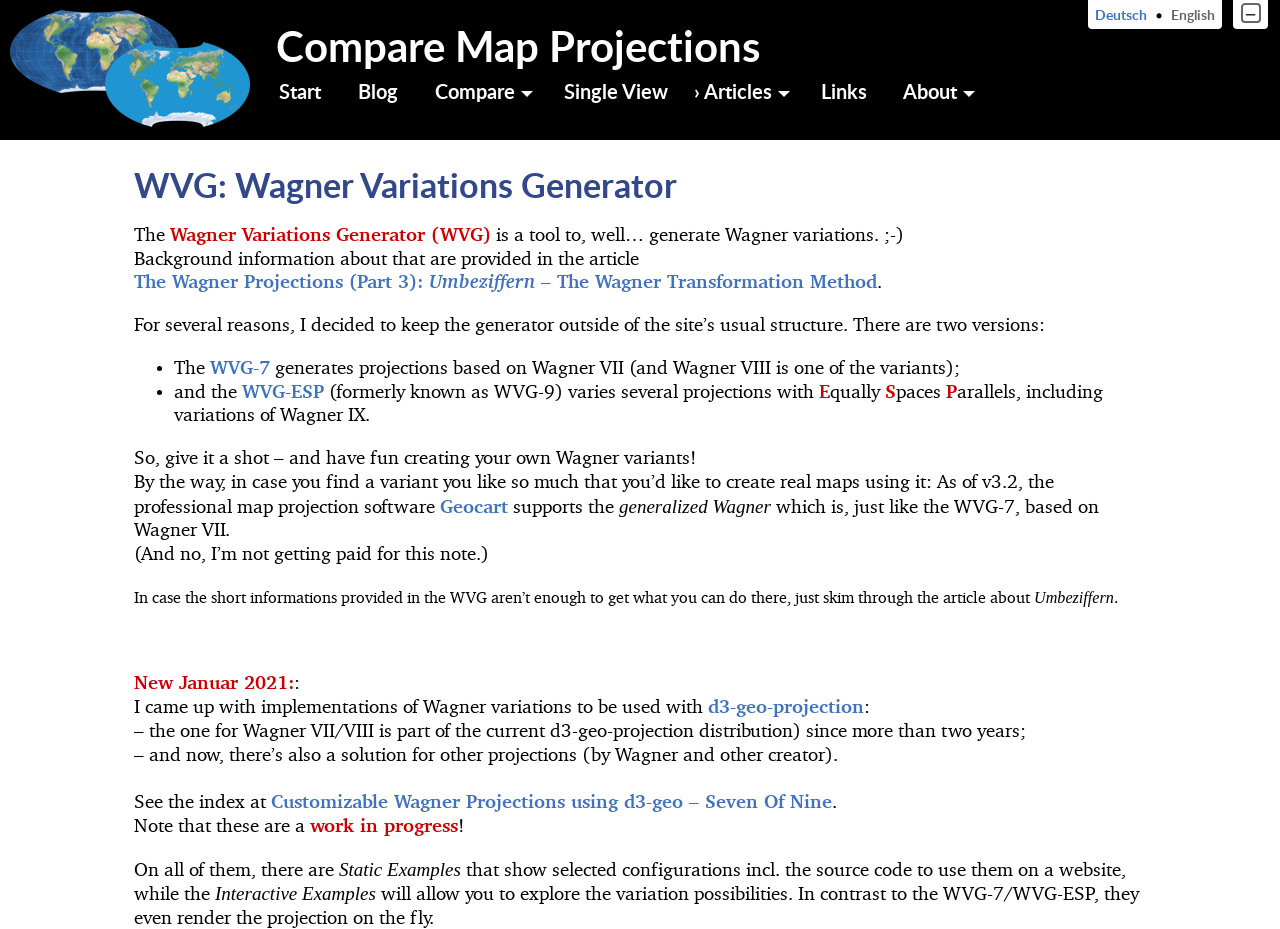Can you provide the bounding box coordinates for the element that should be clicked to implement the instruction: "Learn about free Pindaloo Skill-Toy"?

None